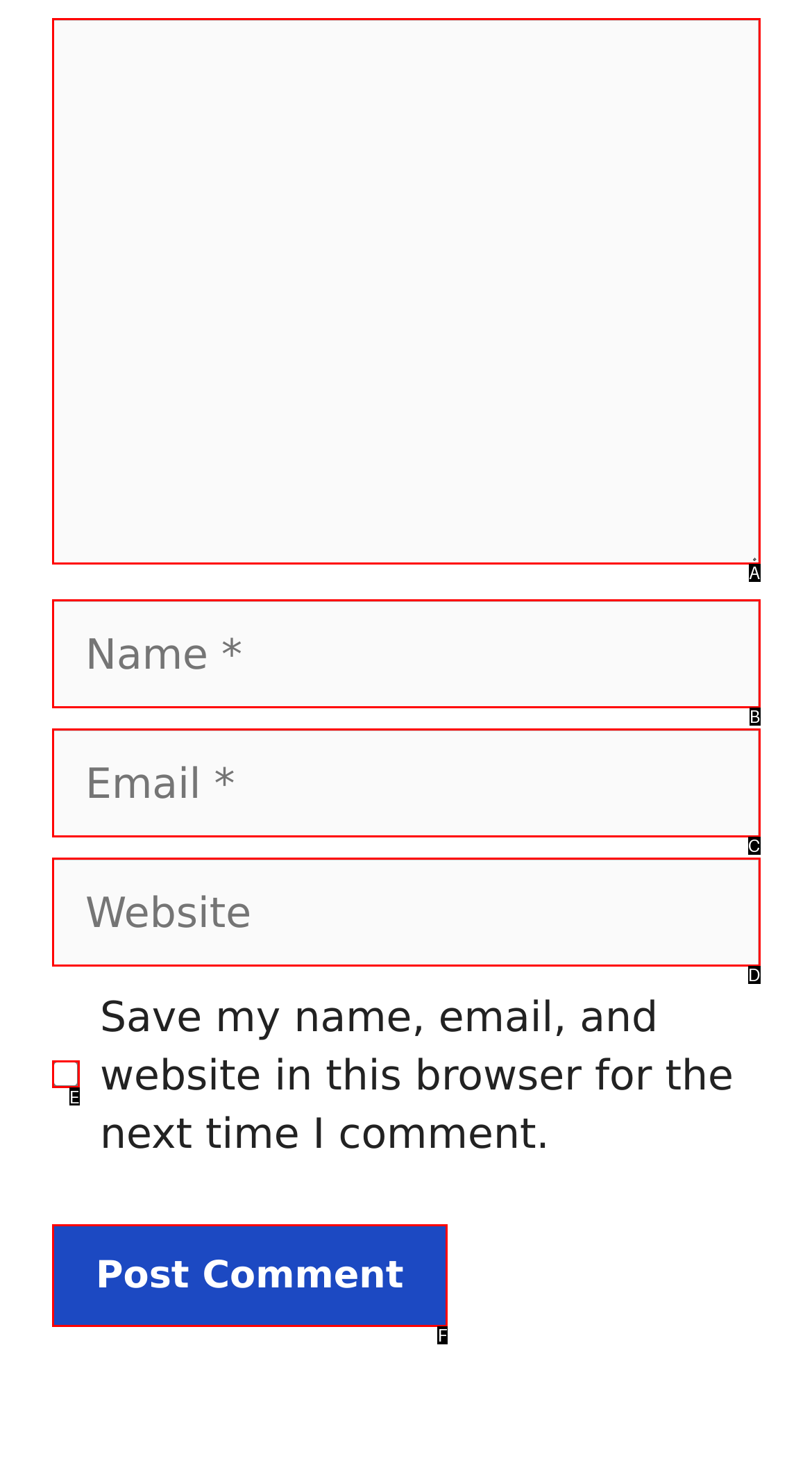Based on the element description: parent_node: Comment name="comment", choose the best matching option. Provide the letter of the option directly.

A